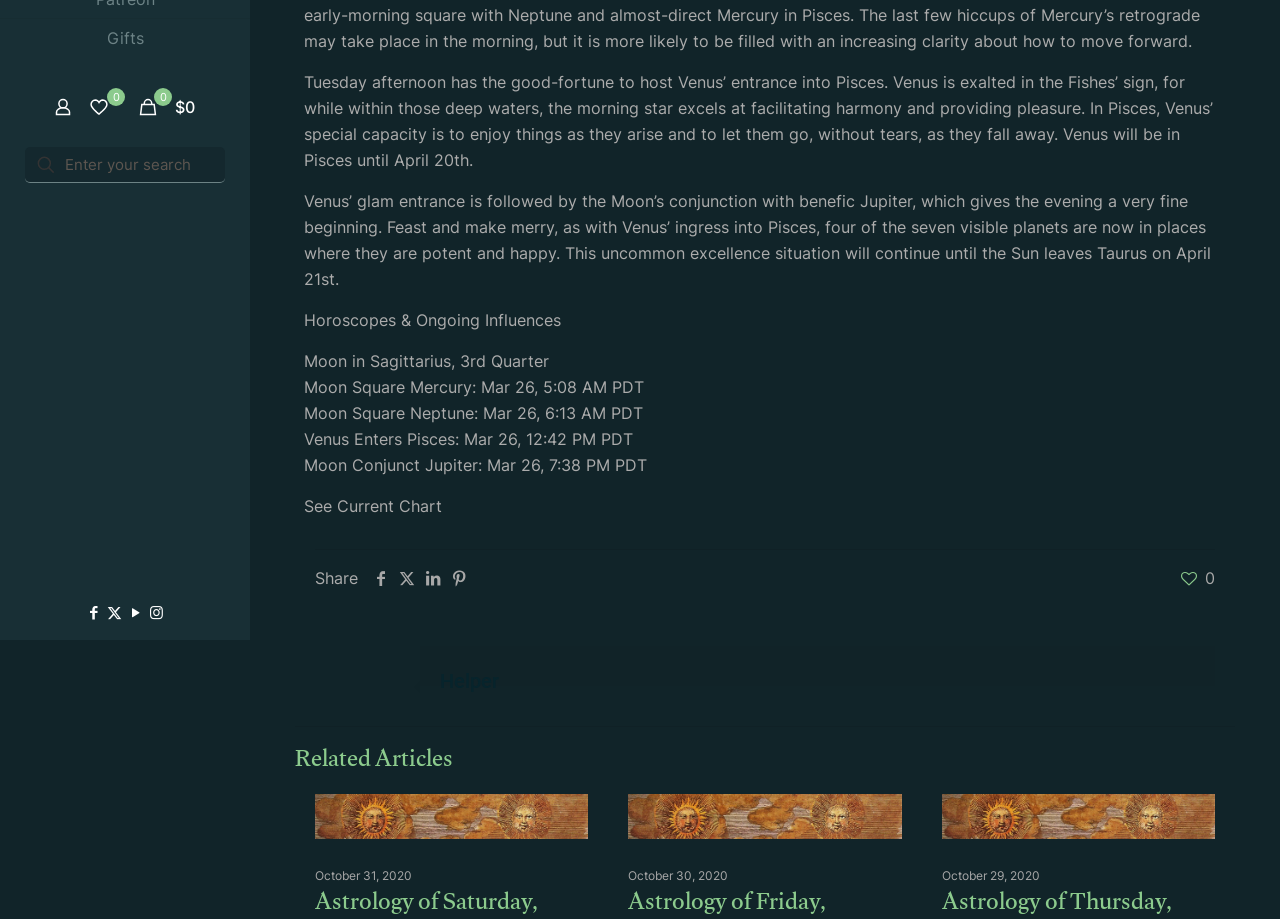Bounding box coordinates should be provided in the format (top-left x, top-left y, bottom-right x, bottom-right y) with all values between 0 and 1. Identify the bounding box for this UI element: aria-label="pinterest icon"

[0.348, 0.618, 0.369, 0.64]